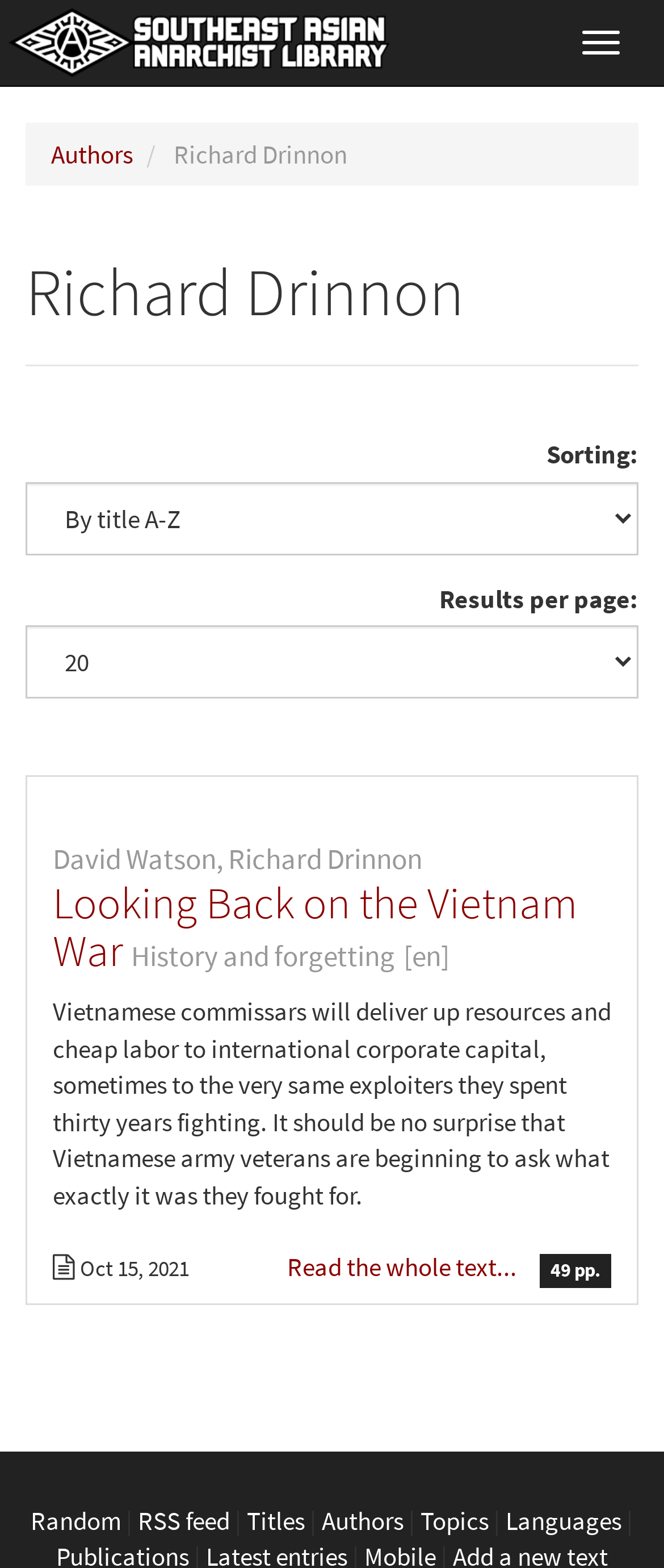What is the date of the first article?
Please give a detailed and thorough answer to the question, covering all relevant points.

I looked at the webpage and found the text 'Oct 15, 2021' which is likely the date of the first article. This is confirmed by its proximity to the article title and content.